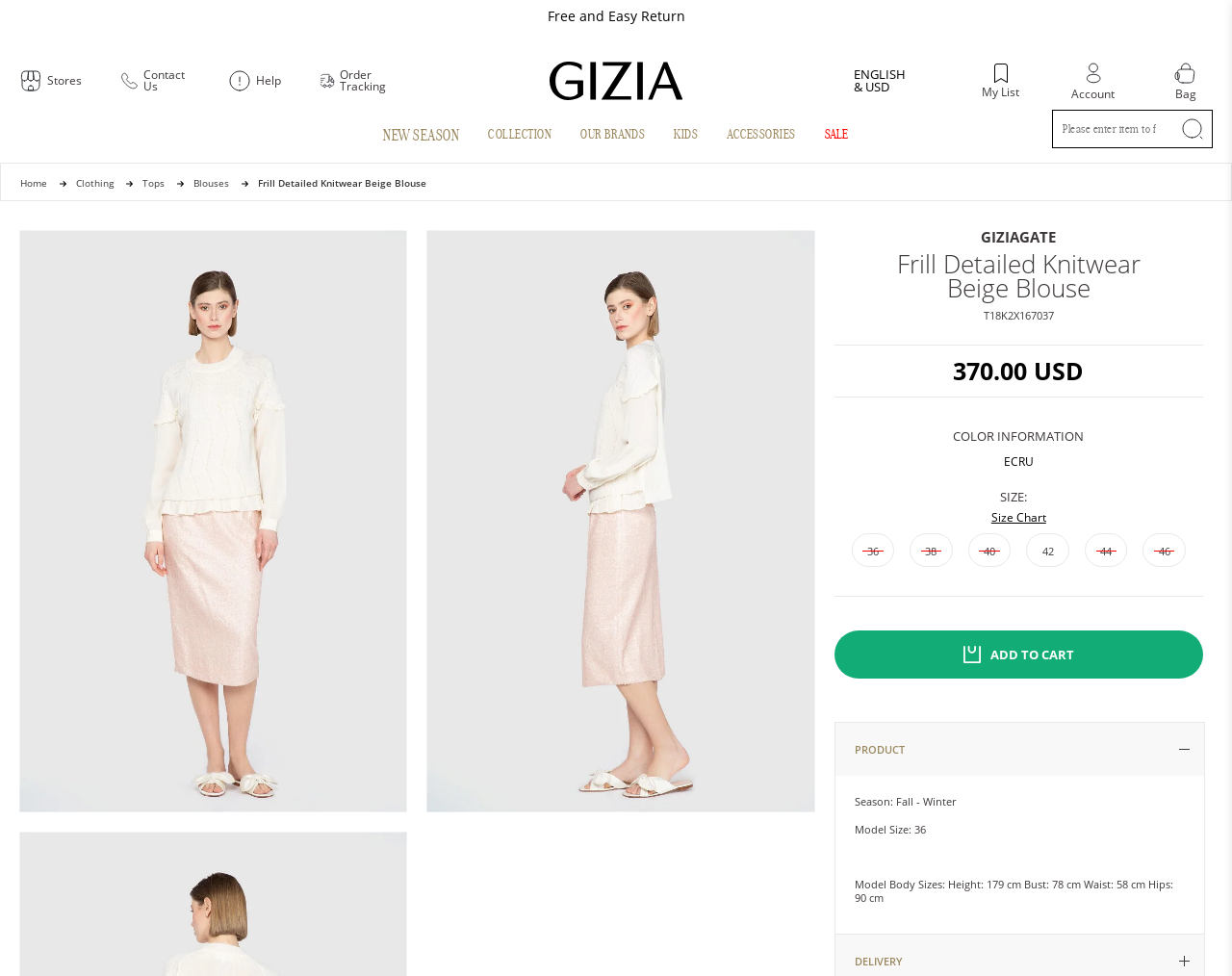Please determine the bounding box coordinates of the element's region to click for the following instruction: "Search for an item".

[0.855, 0.113, 0.946, 0.151]